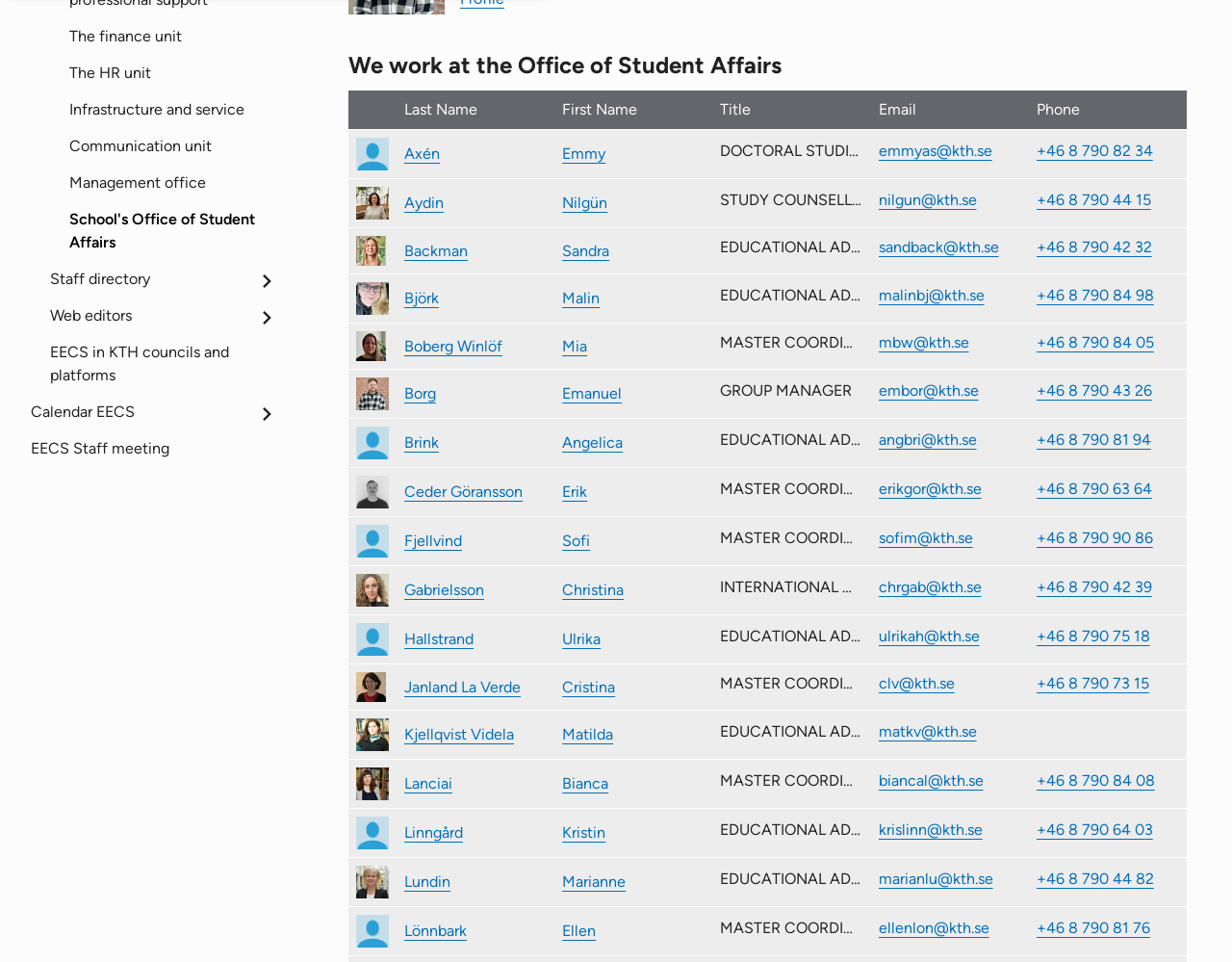Can you find the bounding box coordinates for the element to click on to achieve the instruction: "Learn about company overview"?

None